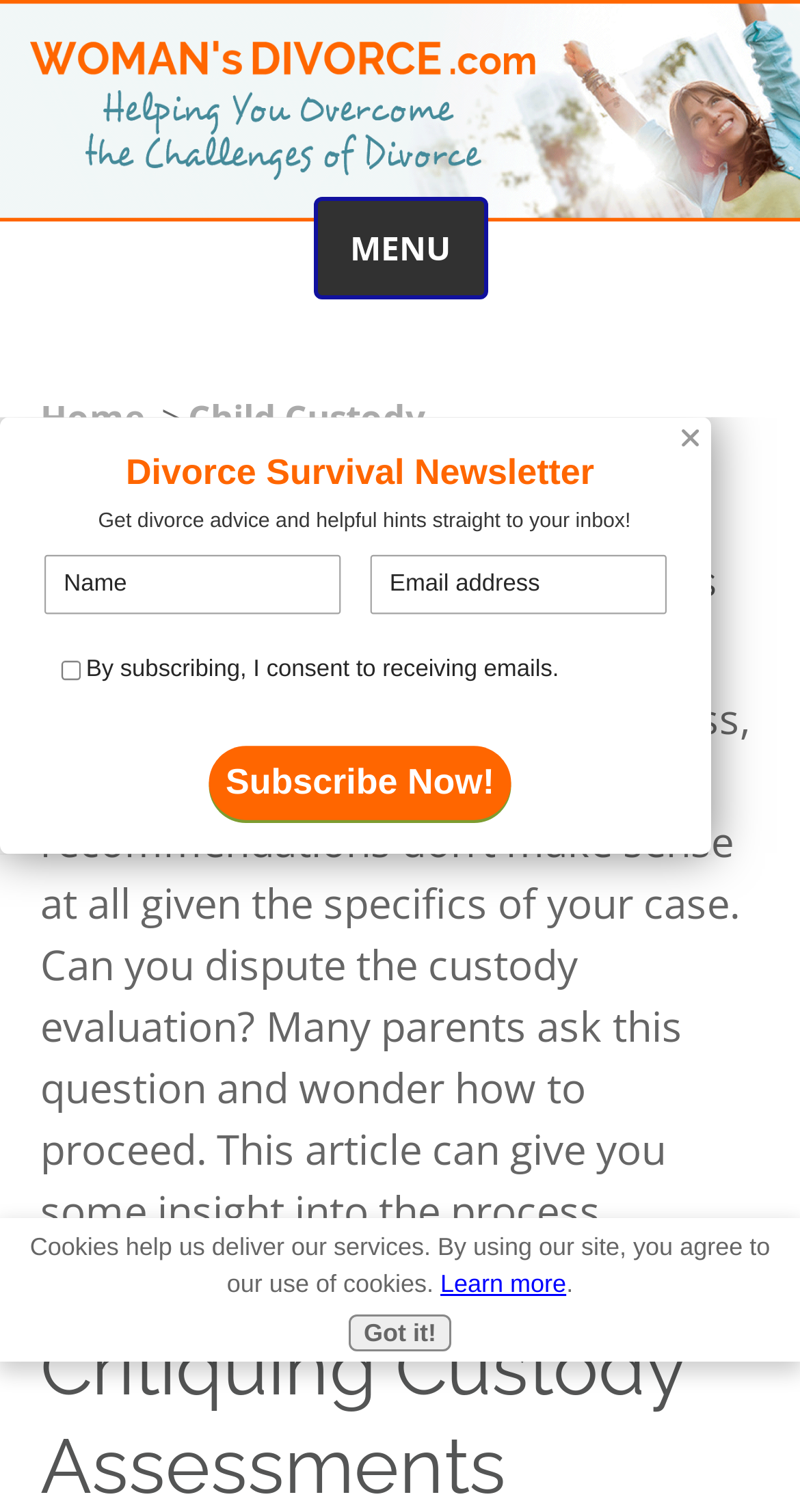Can you locate the main headline on this webpage and provide its text content?

Critiquing Custody Assessments